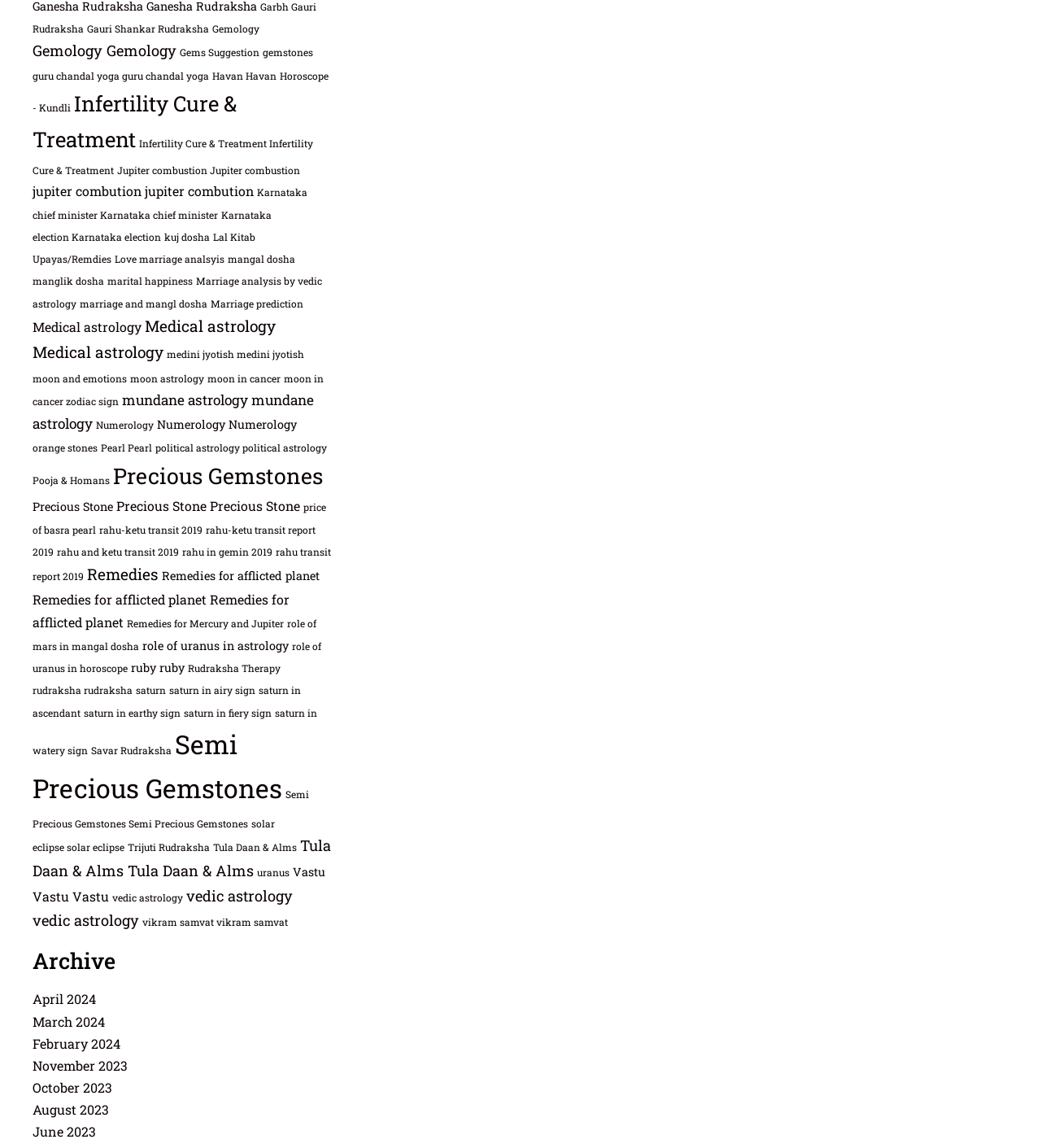Point out the bounding box coordinates of the section to click in order to follow this instruction: "Explore Semi Precious Gemstones".

[0.031, 0.633, 0.271, 0.702]